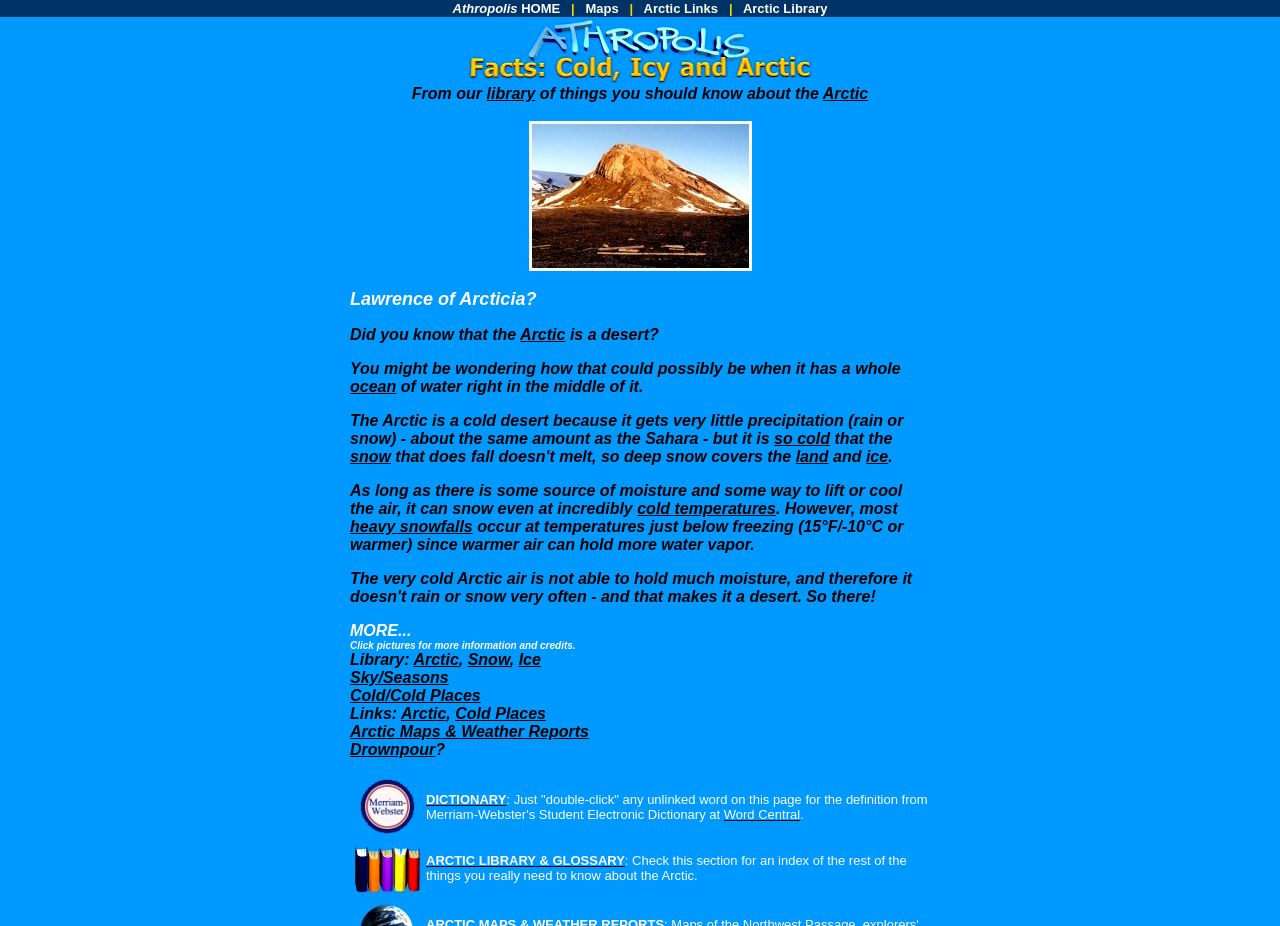Please identify the coordinates of the bounding box for the clickable region that will accomplish this instruction: "Explore Arctic Library".

[0.275, 0.955, 0.33, 0.973]